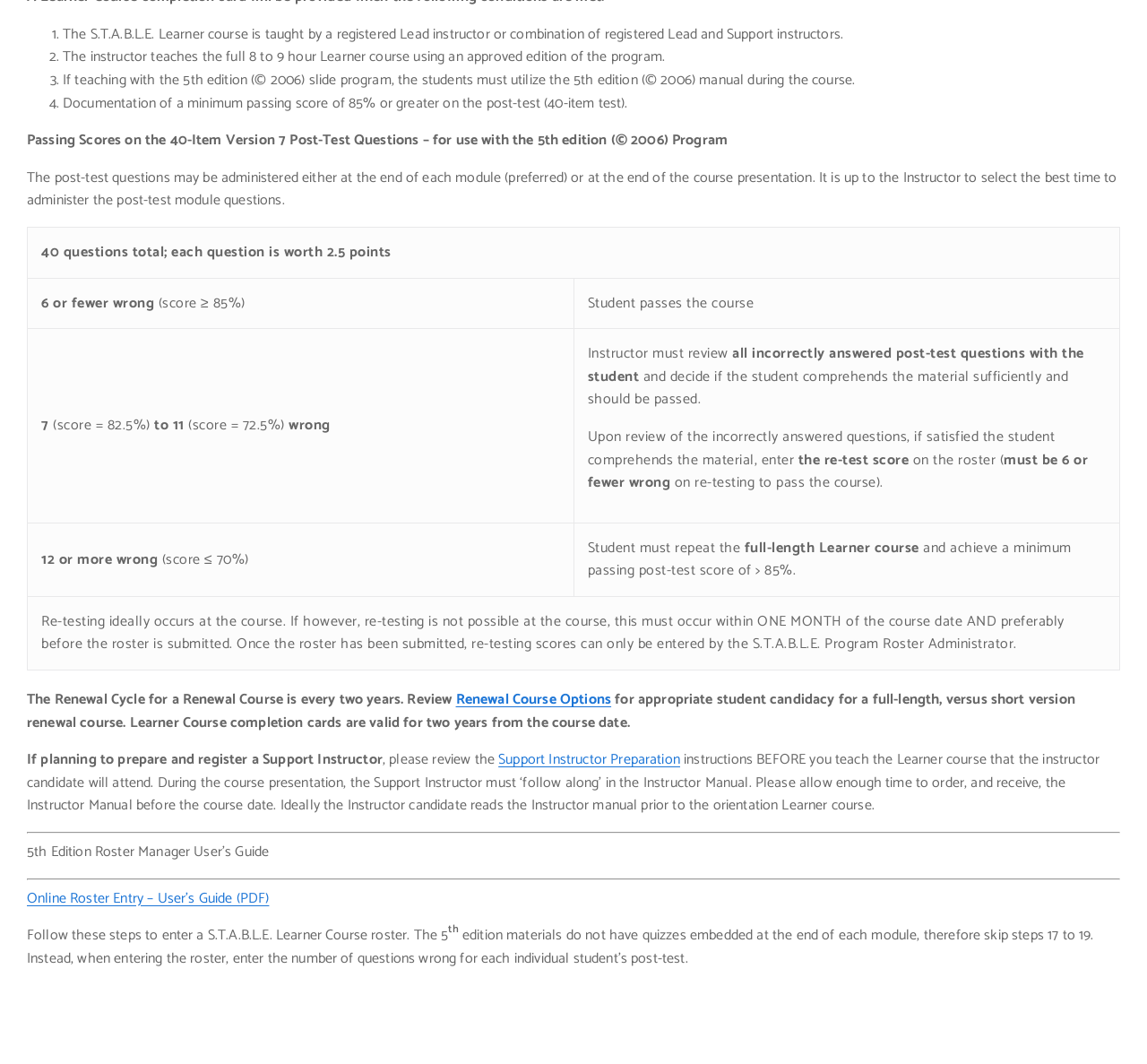Provide the bounding box coordinates of the HTML element this sentence describes: "Renewal Course Options".

[0.397, 0.646, 0.533, 0.669]